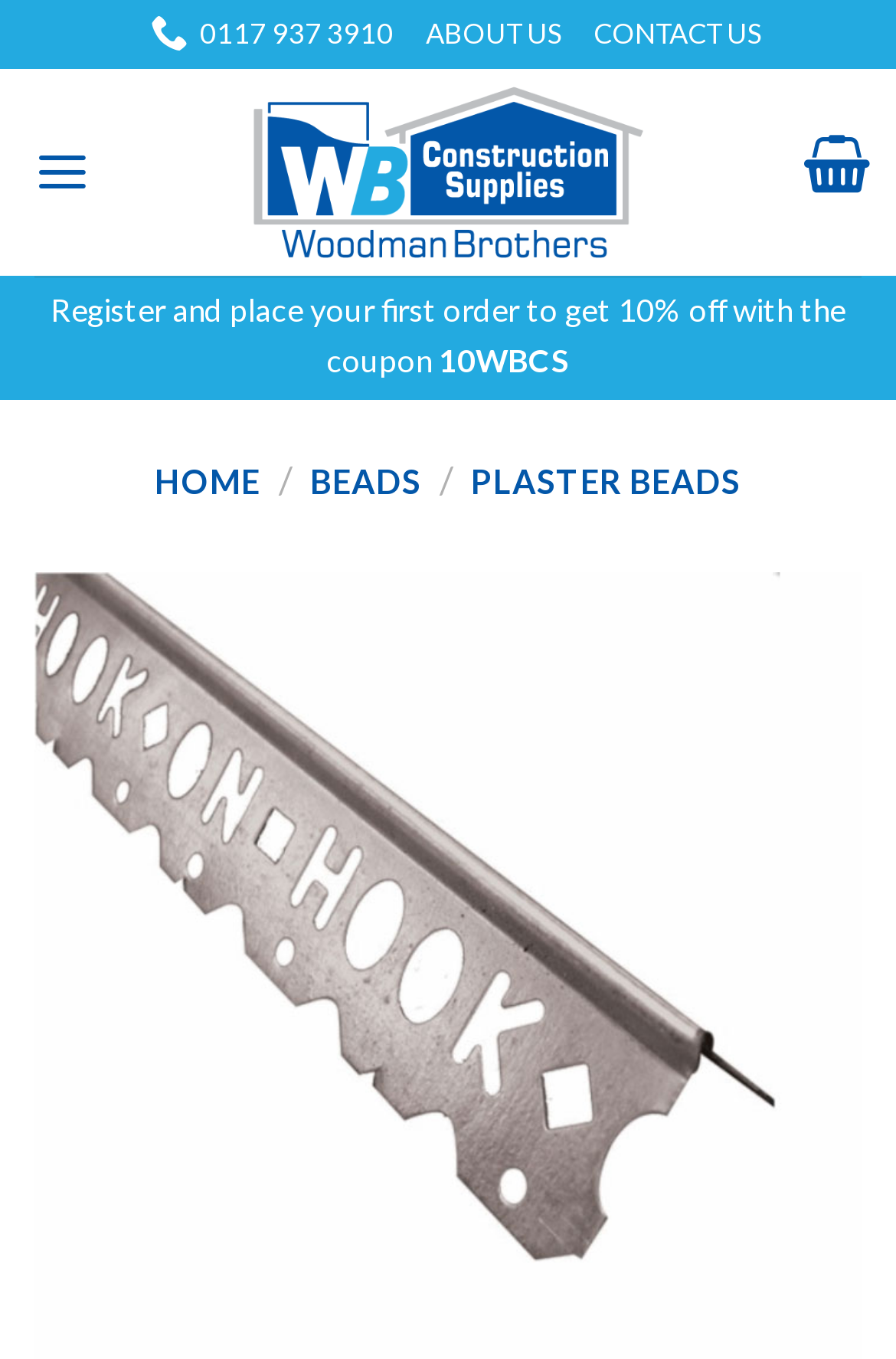Provide a comprehensive description of the webpage.

The webpage is about Hook-On Beads, a revolutionary product for internal use that easily hooks onto plasterboard without the need for nails, screws, or adhesives. 

At the top left of the page, there is a phone number link, followed by three more links: "ABOUT US", "CONTACT US", and "WBCS Ltd", which also has an accompanying image. 

Below these links, there is a "Menu" link that controls the main menu. To the right of the "Menu" link, a promotional message is displayed, stating that registering and placing the first order will result in a 10% discount with the coupon code "10WBCS". 

Further down, there are four links in a row: "HOME", a slash symbol, "BEADS", and "PLASTER BEADS". The "PLASTER BEADS" link has a sub-link called "Hook-On Bead", which is located at the bottom right of the page.